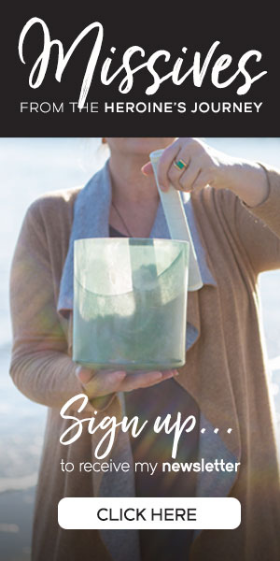Describe every detail you can see in the image.

The image features a serene and inviting design for a newsletter signup titled "Missives from the Heroine's Journey." The background suggests a natural, outdoor setting, likely by the water, providing a tranquil ambiance. A woman, partially visible, holds a translucent green container, perhaps symbolizing openness or receiving messages. She appears engaged and ready to guide others on their journey. The prominent text encourages viewers to "Sign up... to receive my newsletter," emphasizing a personal connection and inviting readers to be part of a larger narrative. A clear call to action, "CLICK HERE," suggests an easy way to join the community and stay informed about insights and updates.